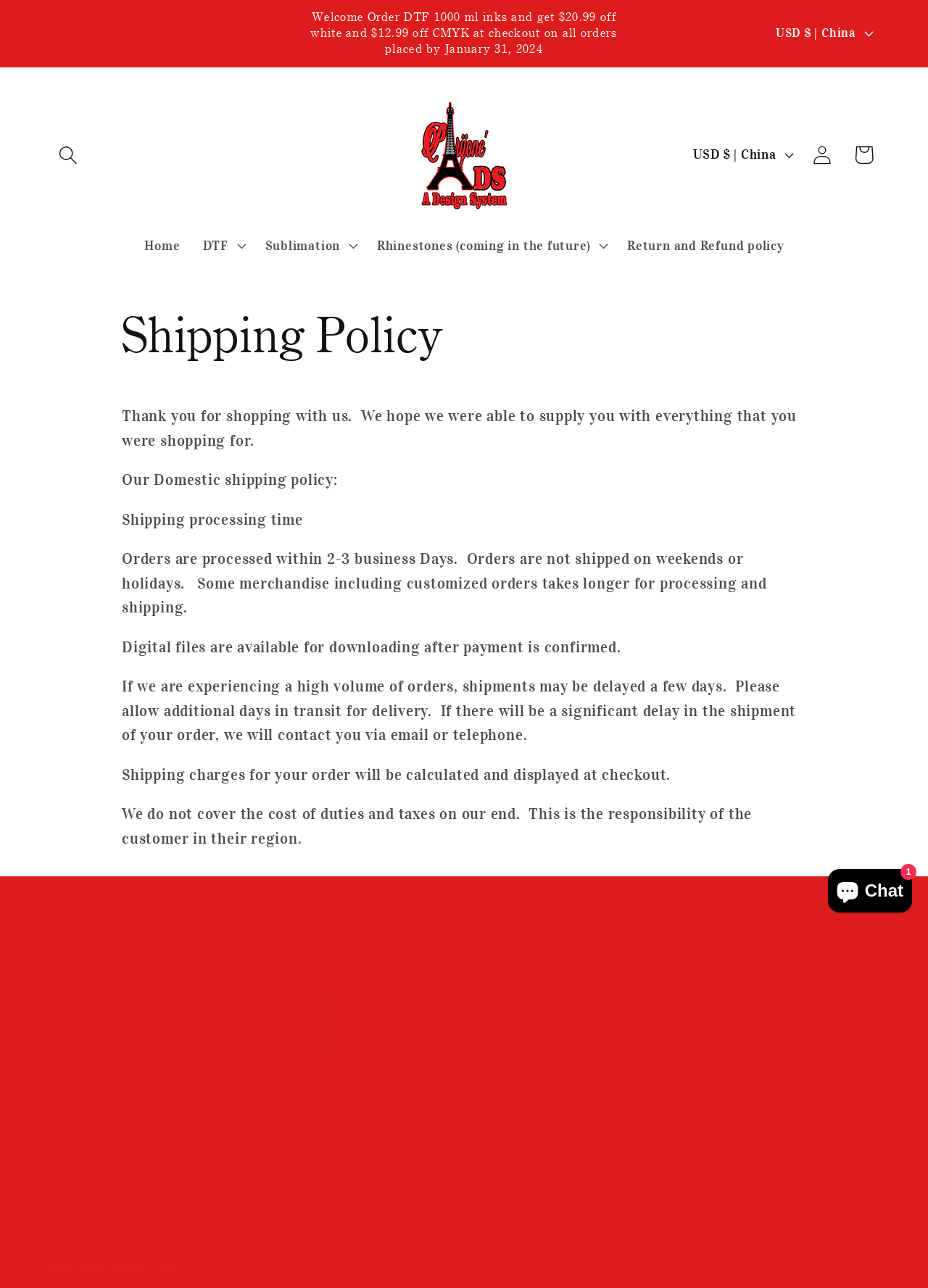Locate the bounding box coordinates of the element that needs to be clicked to carry out the instruction: "Search for products". The coordinates should be given as four float numbers ranging from 0 to 1, i.e., [left, top, right, bottom].

[0.051, 0.104, 0.095, 0.136]